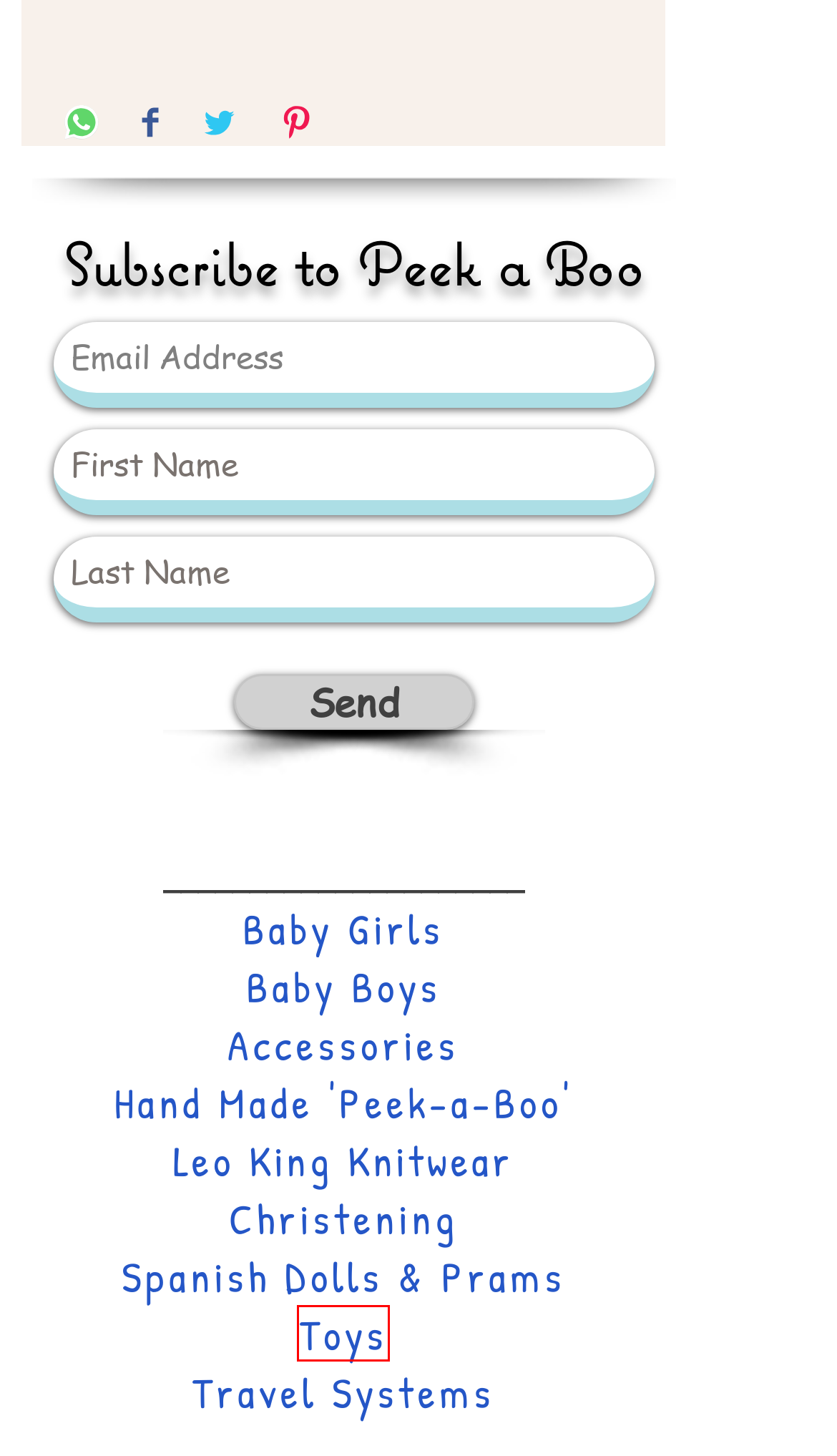You are provided a screenshot of a webpage featuring a red bounding box around a UI element. Choose the webpage description that most accurately represents the new webpage after clicking the element within the red bounding box. Here are the candidates:
A. Doris Dress Collection for Girls | Peek a Boo Baby Boutique Otley
B. Terms & Conditions | Peek a Boo Baby Boutique Otley
C. Toys | Peek a Boo Baby Boutique Otley
D. Roma Prams | PeekaBooBabyBoutique
E. Baby Boys | Peek a Boo Baby Boutique Otley
F. Christening | Peek a Boo Baby Boutique Otley
G. Spanish Dolls & Prams | Peek a Boo Baby Boutique Otley
H. Baby Girls | Peek a Boo Baby Boutique Otley

C